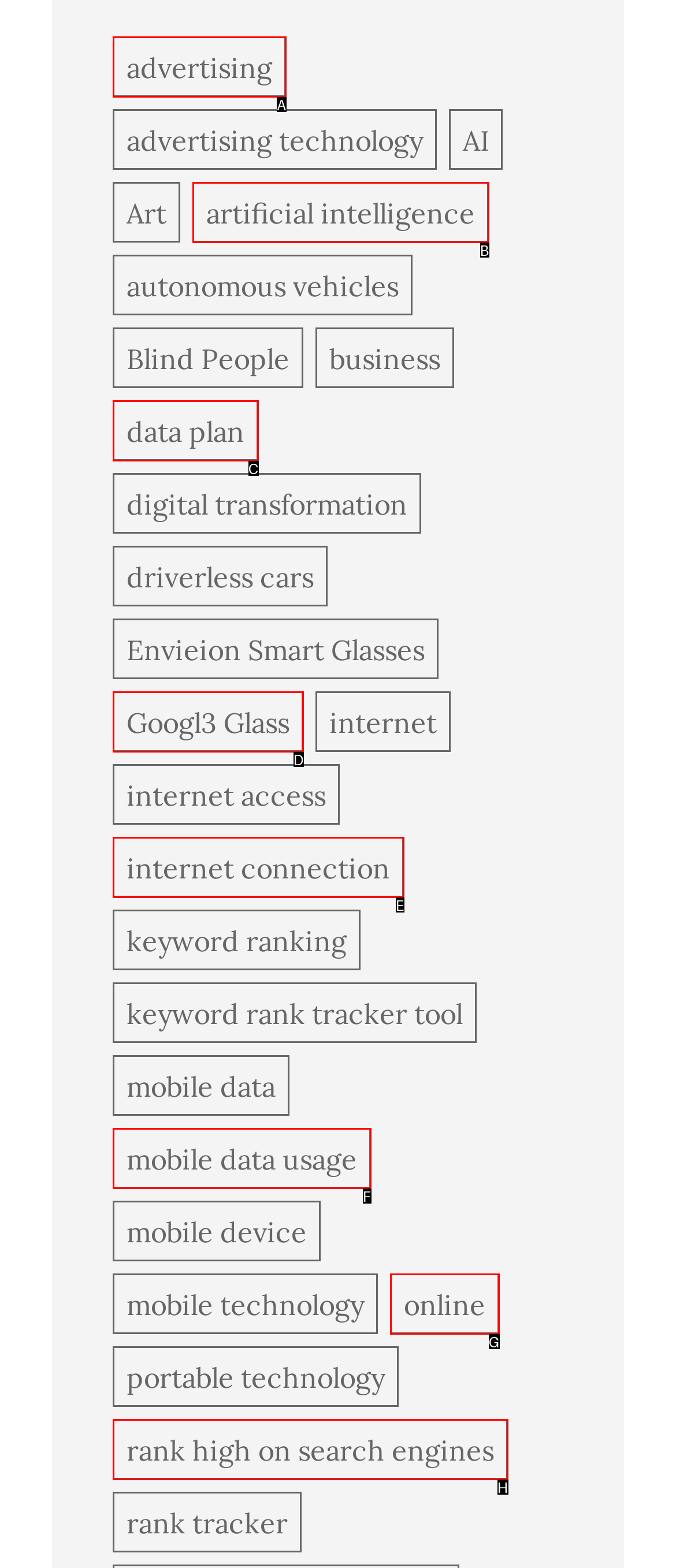Identify the letter of the option that best matches the following description: Googl3 Glass. Respond with the letter directly.

D